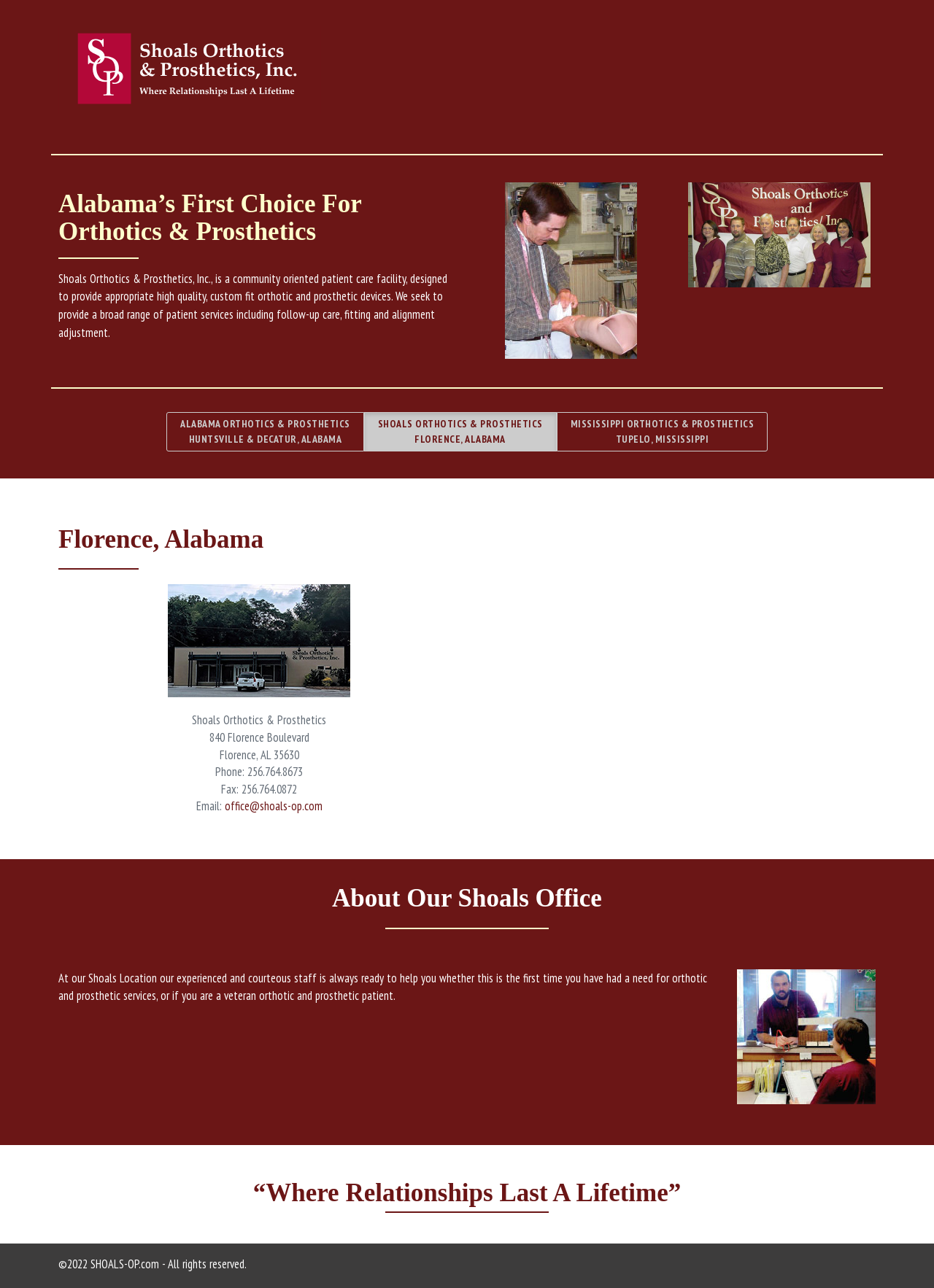Please reply to the following question using a single word or phrase: 
What is the city of the Shoals office?

Florence